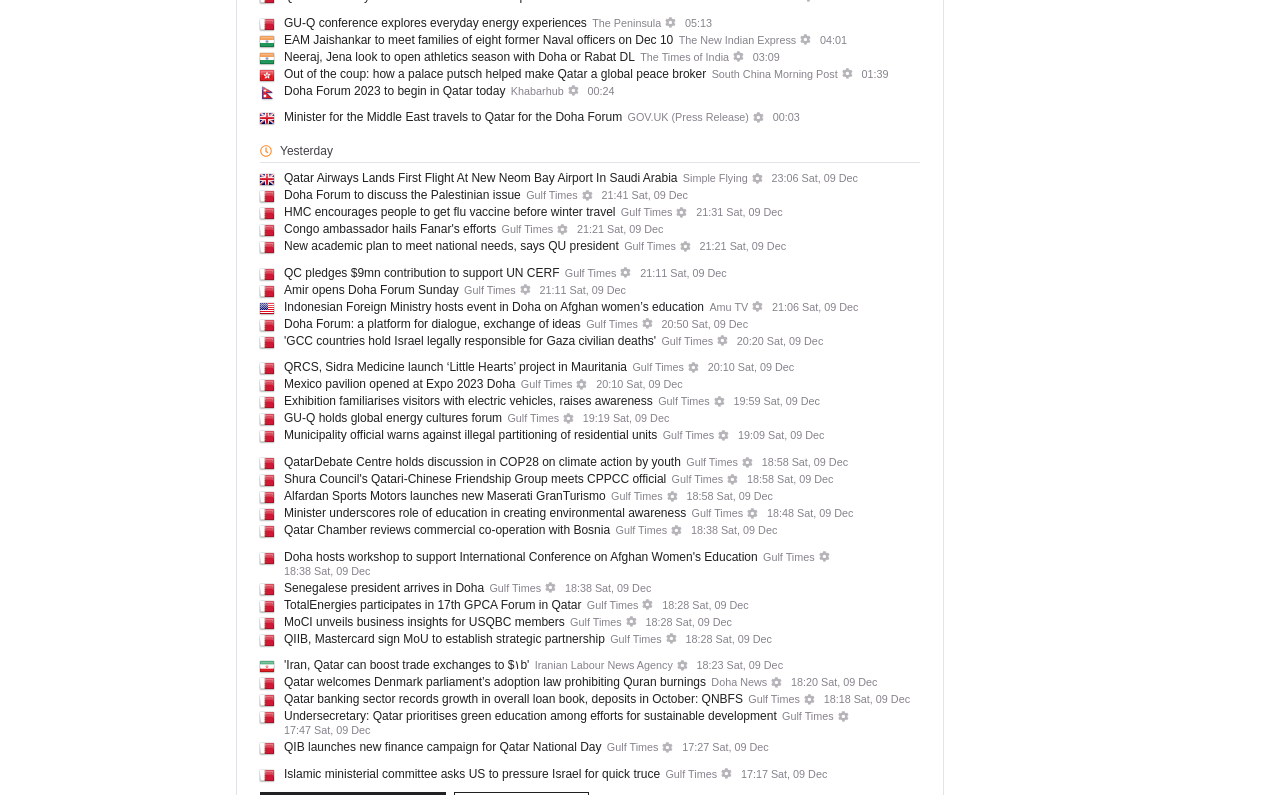Determine the bounding box coordinates for the clickable element required to fulfill the instruction: "Check the time of the news". Provide the coordinates as four float numbers between 0 and 1, i.e., [left, top, right, bottom].

[0.641, 0.043, 0.662, 0.058]